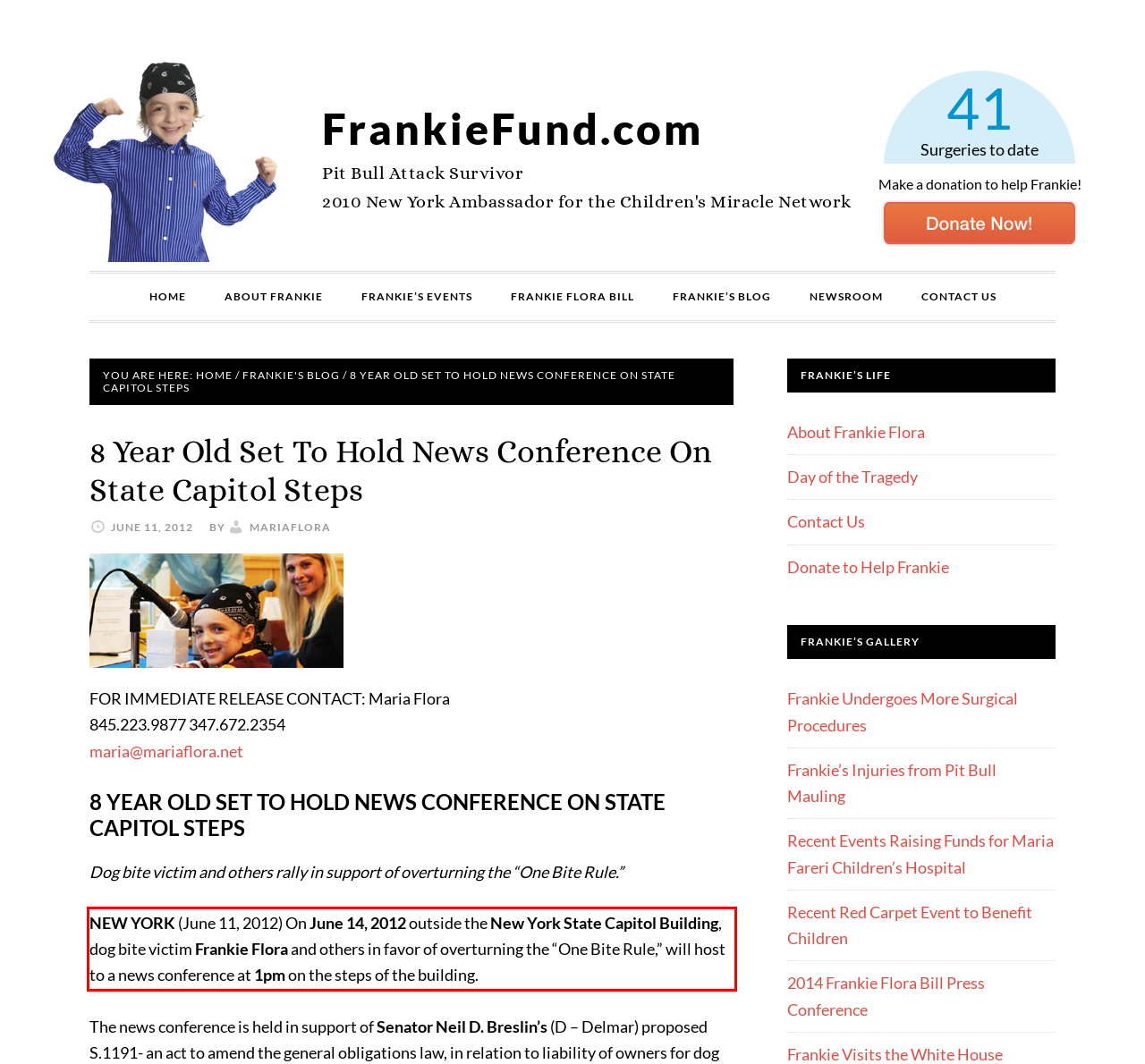There is a screenshot of a webpage with a red bounding box around a UI element. Please use OCR to extract the text within the red bounding box.

NEW YORK (June 11, 2012) On June 14, 2012 outside the New York State Capitol Building, dog bite victim Frankie Flora and others in favor of overturning the “One Bite Rule,” will host to a news conference at 1pm on the steps of the building.